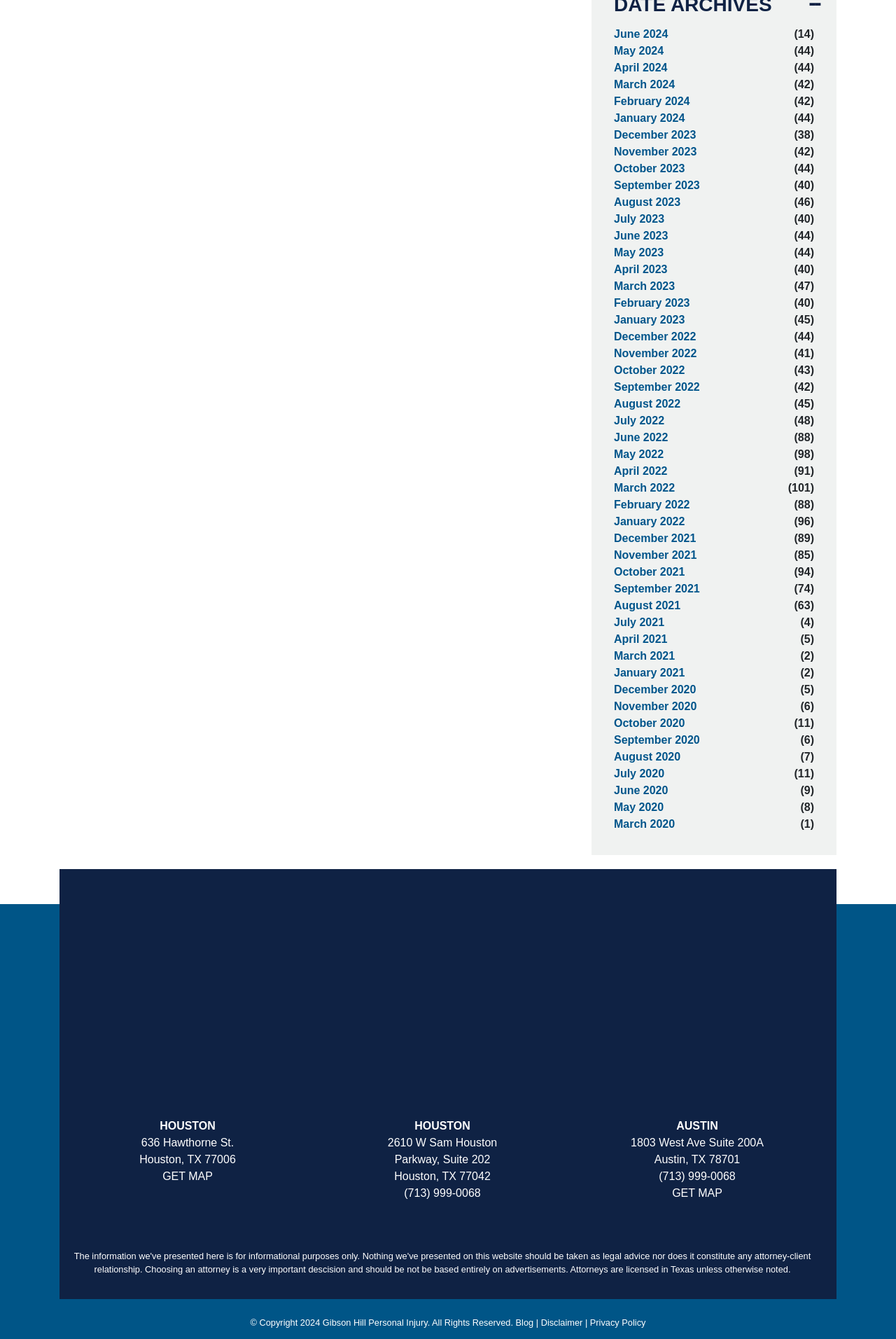Identify the bounding box coordinates of the element that should be clicked to fulfill this task: "Leave a comment on the article All You Need to Know About a Bowie Knife". The coordinates should be provided as four float numbers between 0 and 1, i.e., [left, top, right, bottom].

None